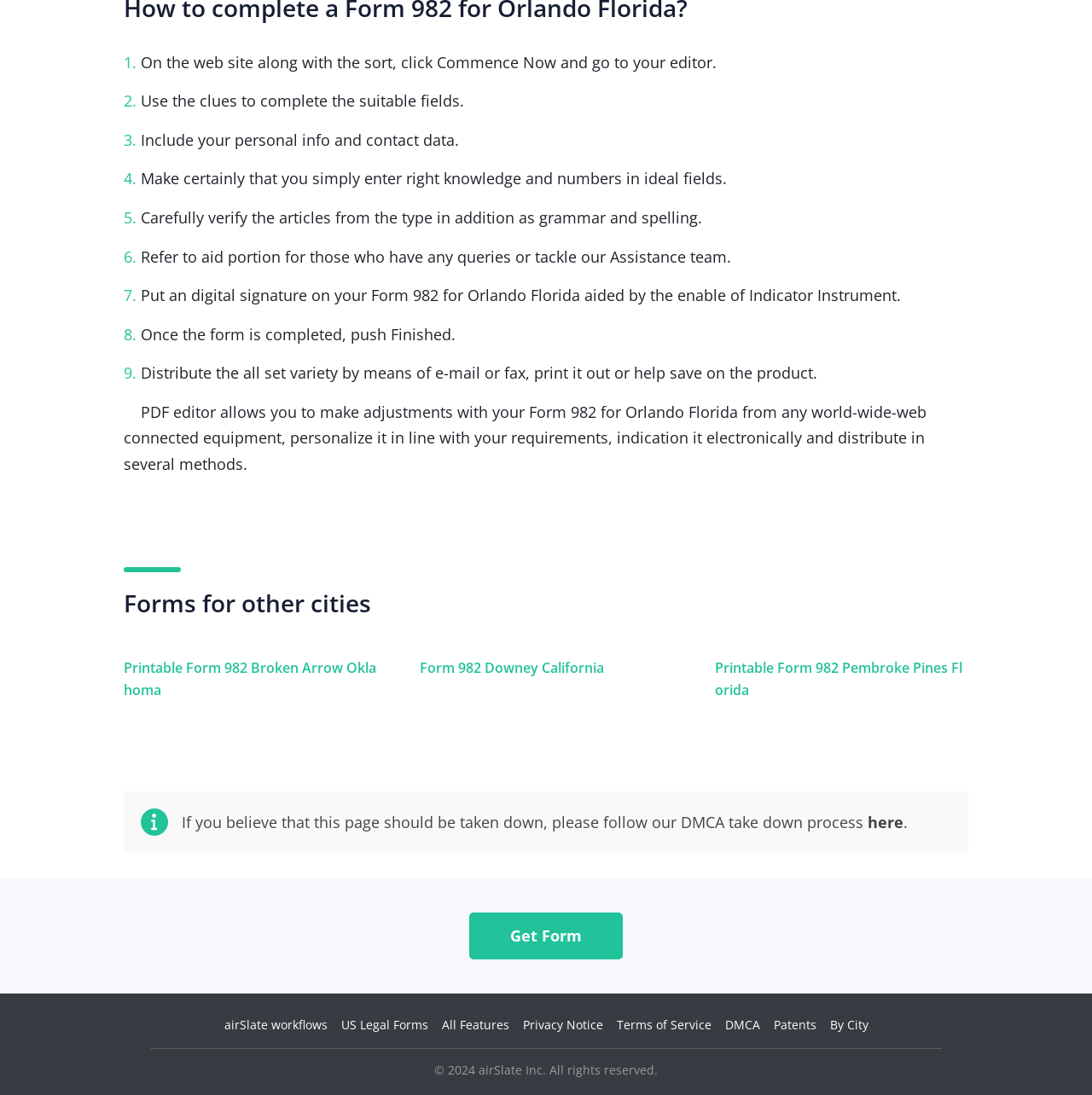Determine the bounding box coordinates of the clickable element necessary to fulfill the instruction: "Get the form". Provide the coordinates as four float numbers within the 0 to 1 range, i.e., [left, top, right, bottom].

[0.43, 0.846, 0.57, 0.864]